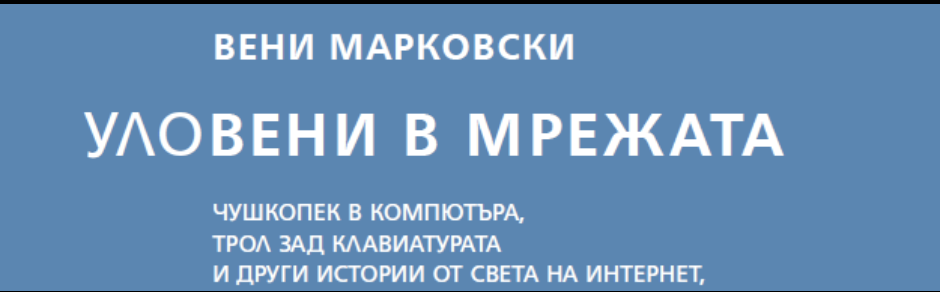What does the title 'УЛОВЕНИ В МРЕЖАТА' translate to?
Provide a detailed answer to the question, using the image to inform your response.

The title 'УЛОВЕНИ В МРЕЖАТА' is presented in a larger font, also white, and it translates to 'Caught in the Net', which is likely the title of the book or content being presented.